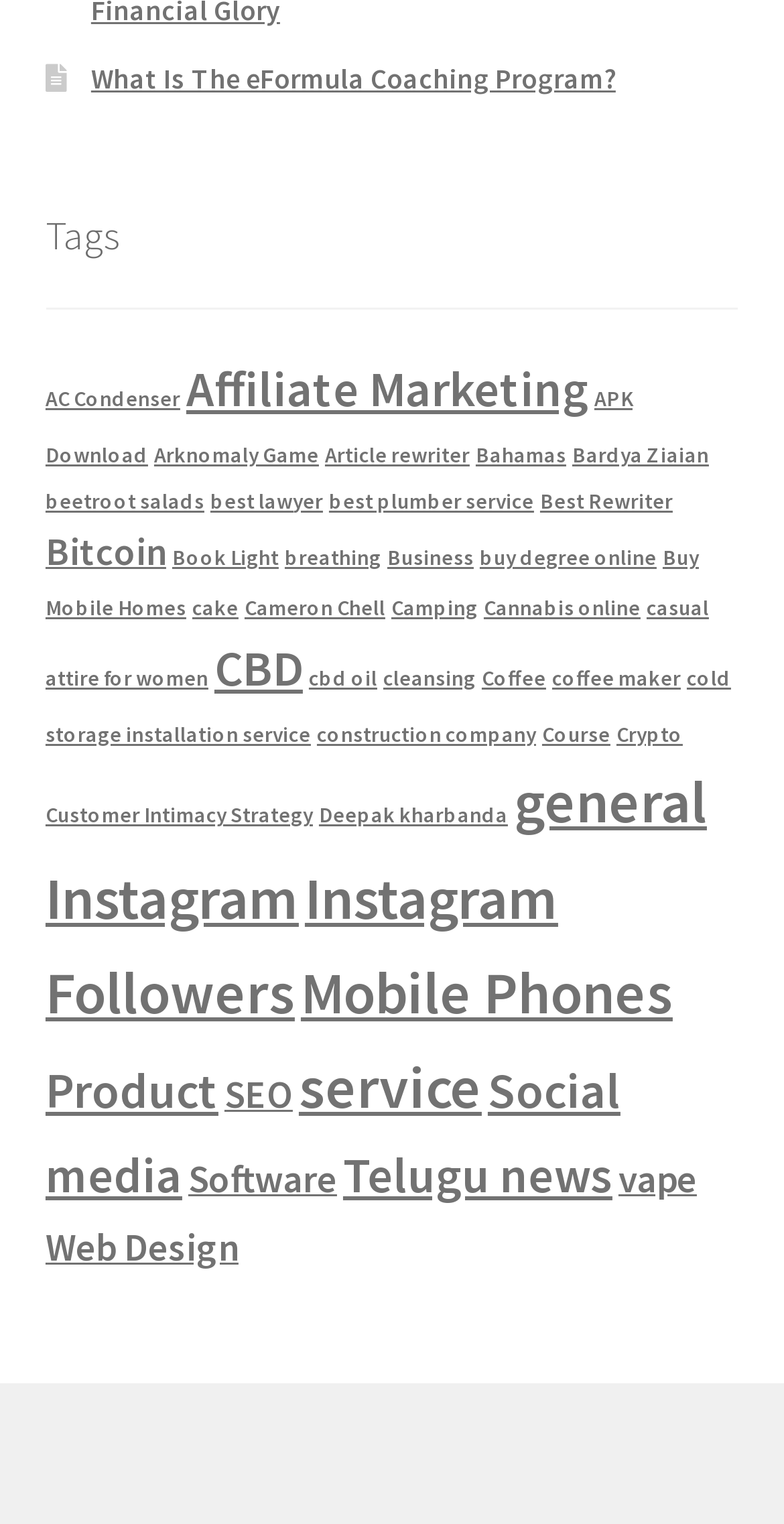Please find the bounding box coordinates of the section that needs to be clicked to achieve this instruction: "Click on 'What Is The eFormula Coaching Program?'".

[0.116, 0.039, 0.785, 0.063]